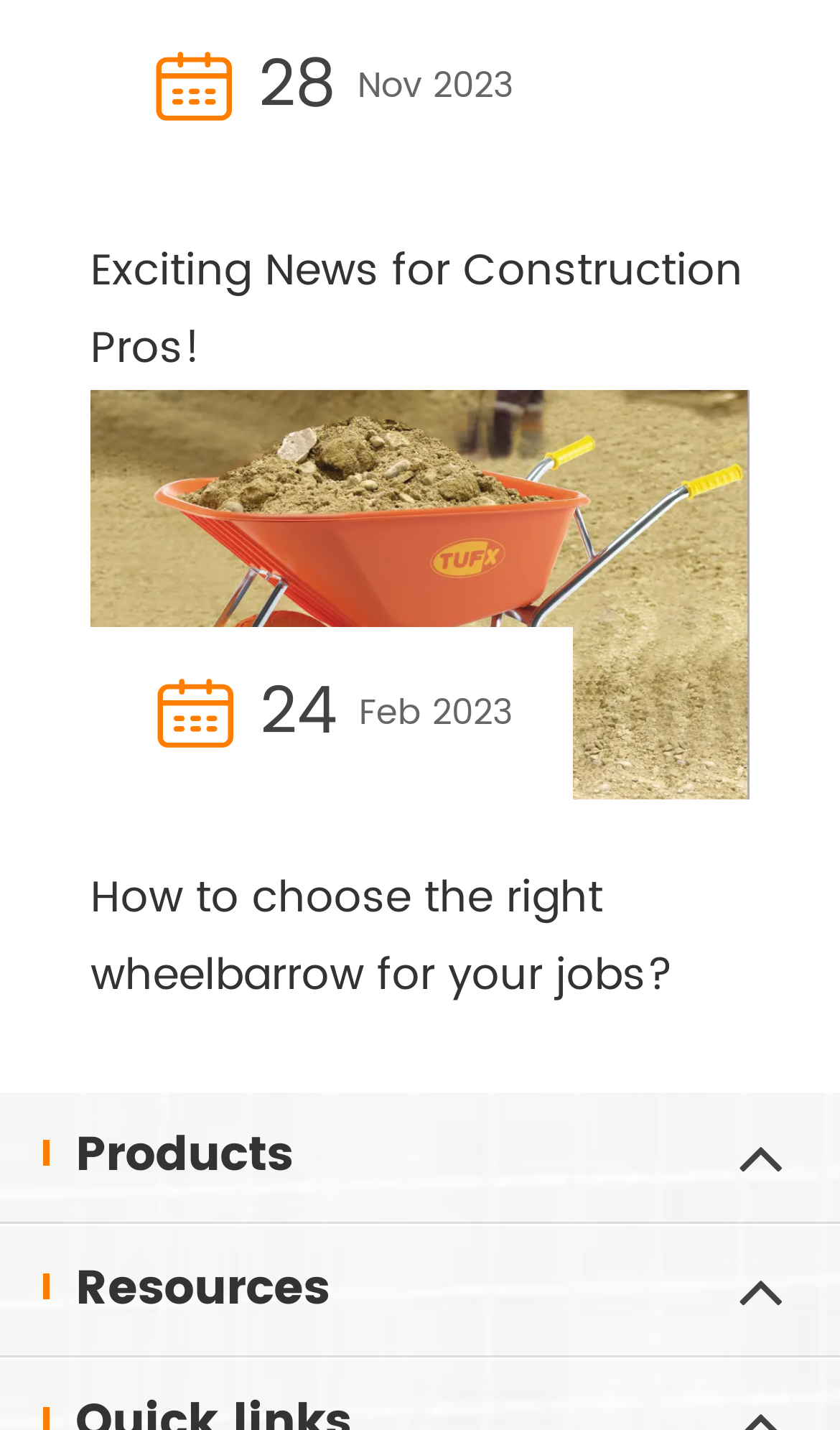Reply to the question below using a single word or brief phrase:
What are the two main categories on the page?

Products and Resources